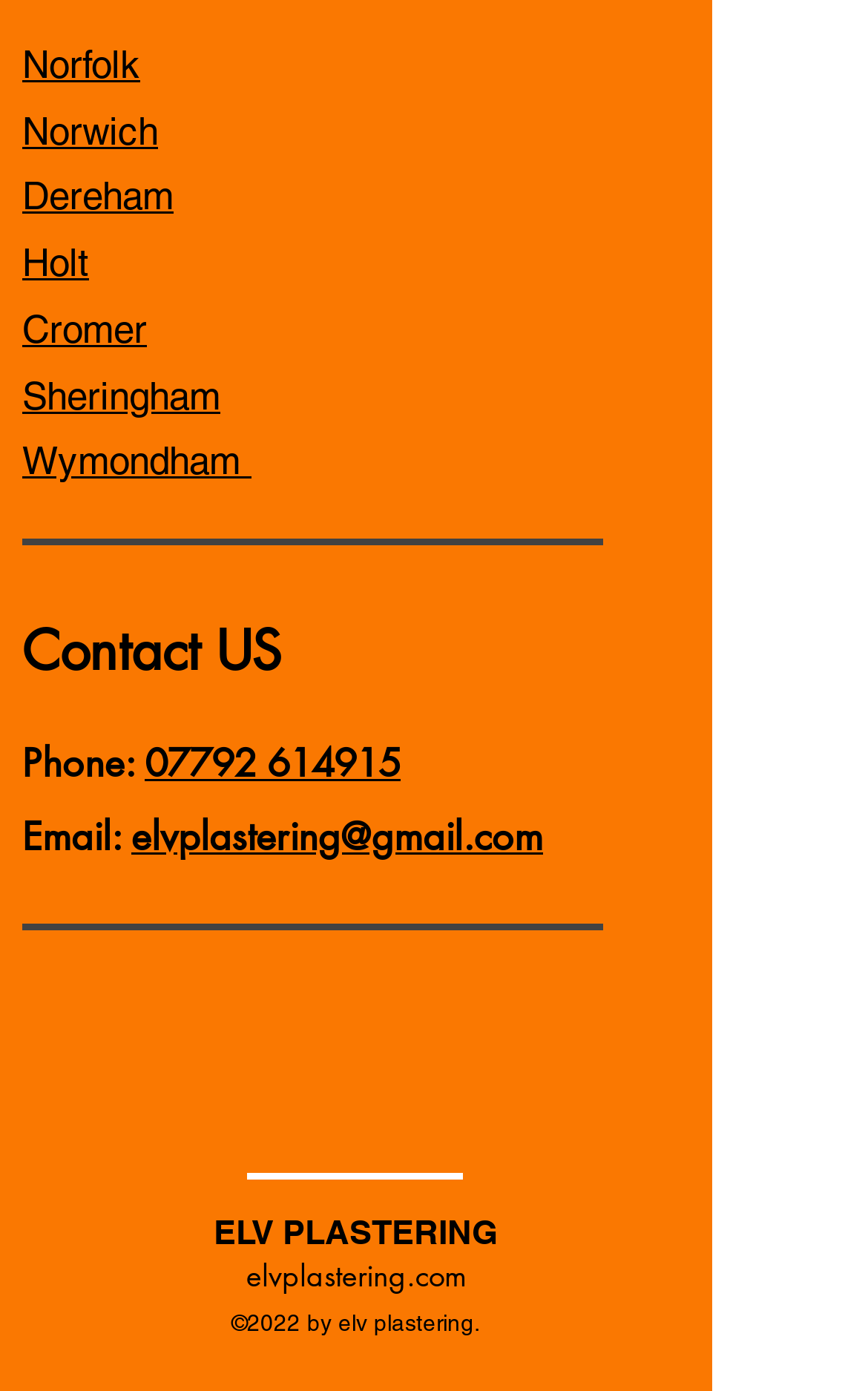Please specify the bounding box coordinates for the clickable region that will help you carry out the instruction: "Open Instagram".

[0.026, 0.728, 0.126, 0.791]